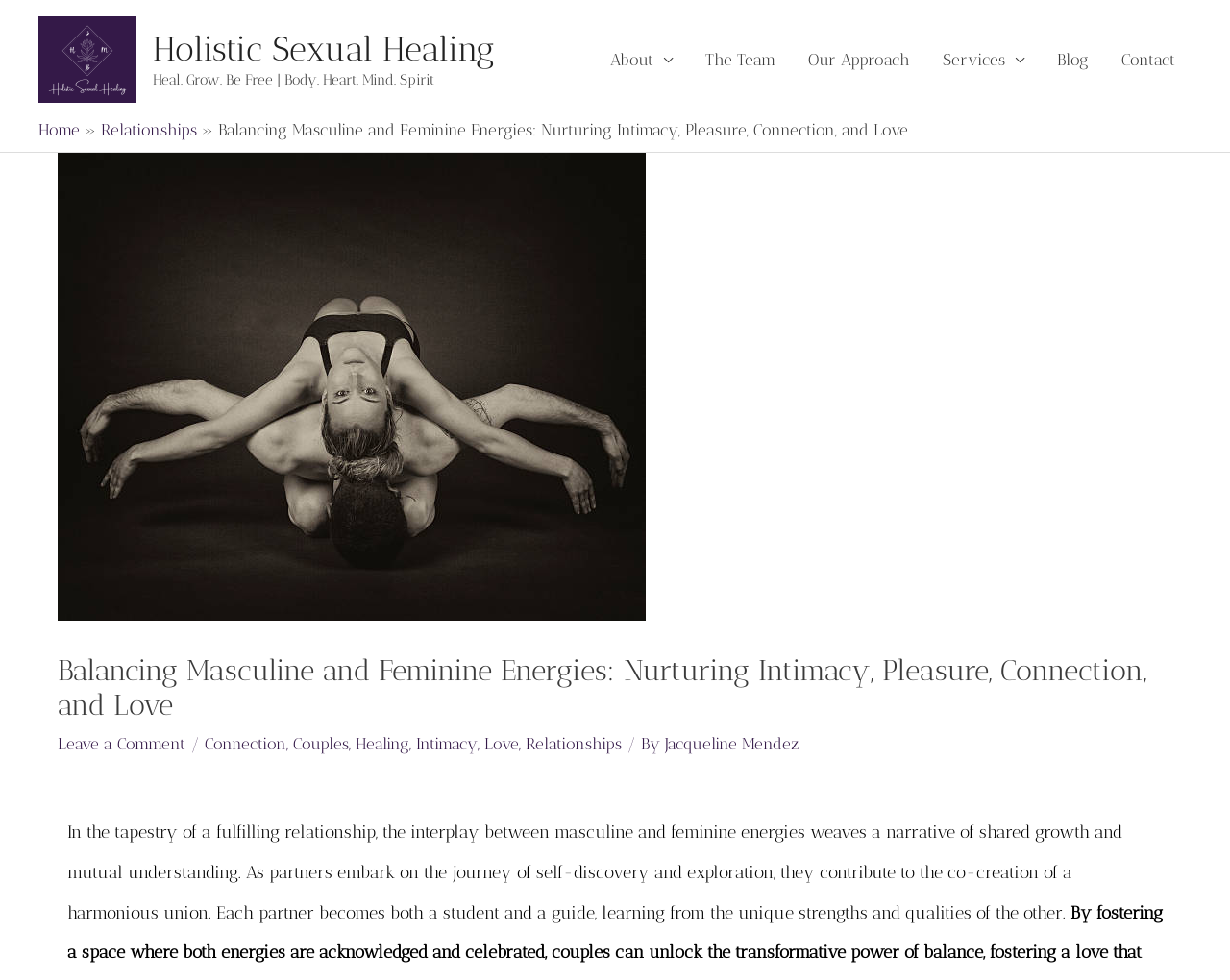Answer the question with a single word or phrase: 
How many categories are mentioned in the article?

7